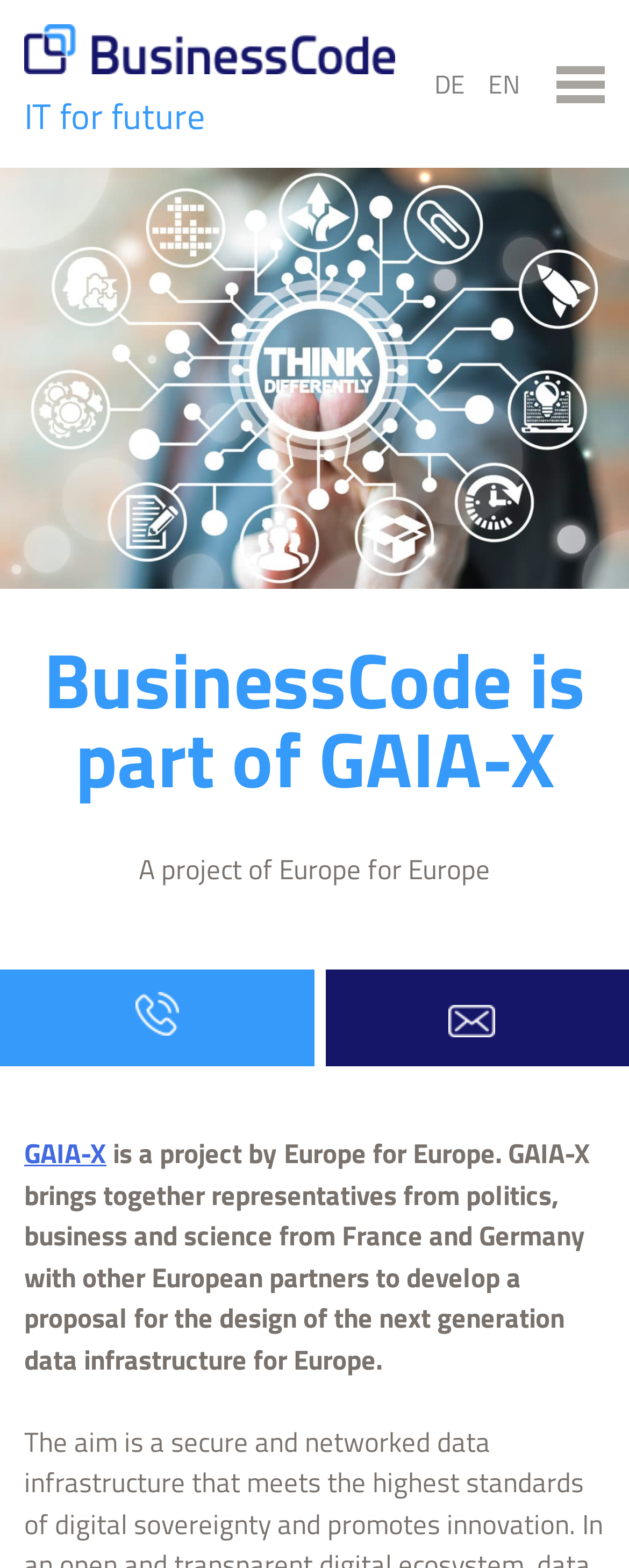What is the name of the project?
Using the visual information, answer the question in a single word or phrase.

GAIA-X